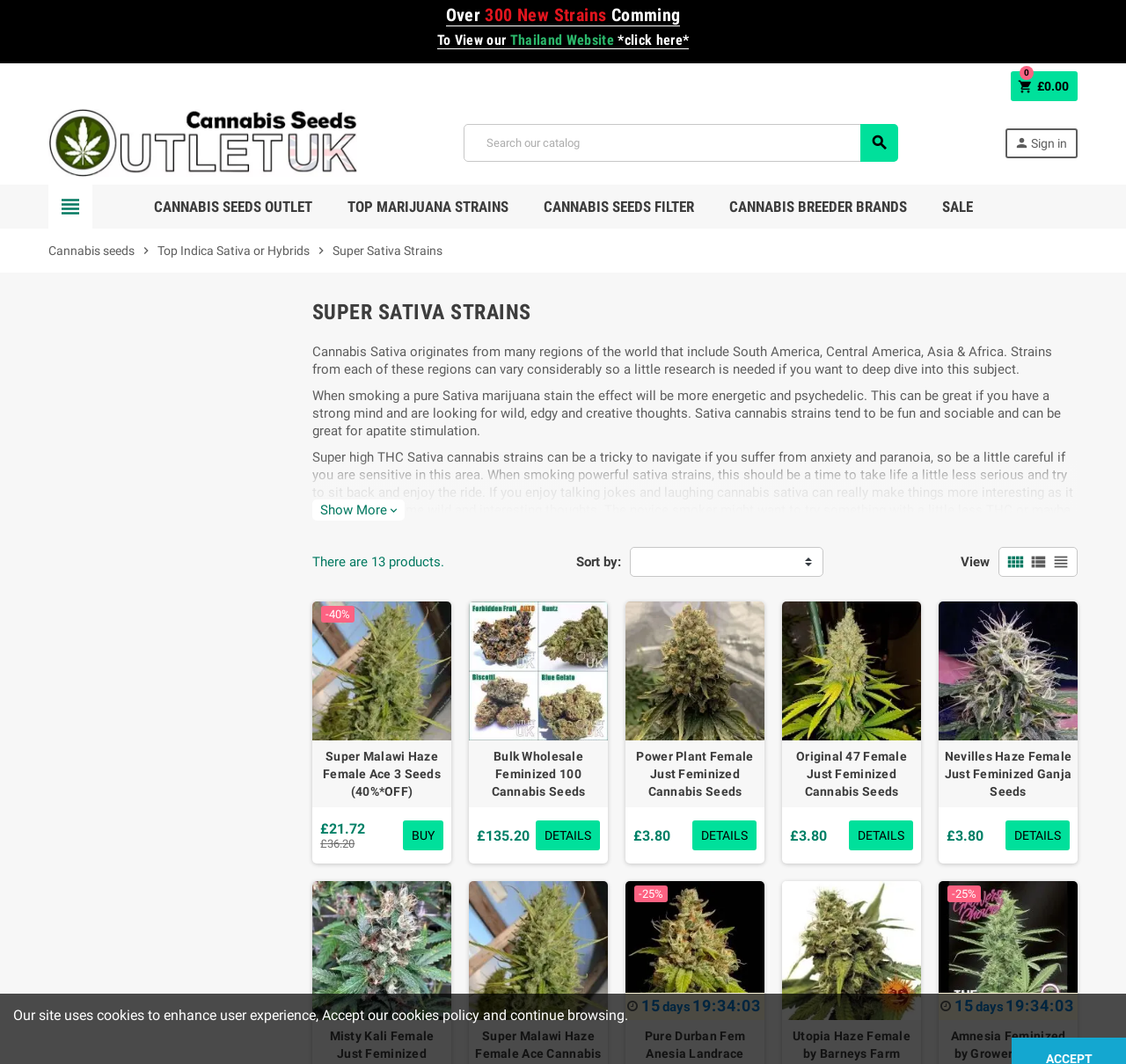Locate the bounding box coordinates of the element you need to click to accomplish the task described by this instruction: "Buy Ace Seeds Super Malawi Haze Cannabis Strain Seeds".

[0.358, 0.771, 0.394, 0.799]